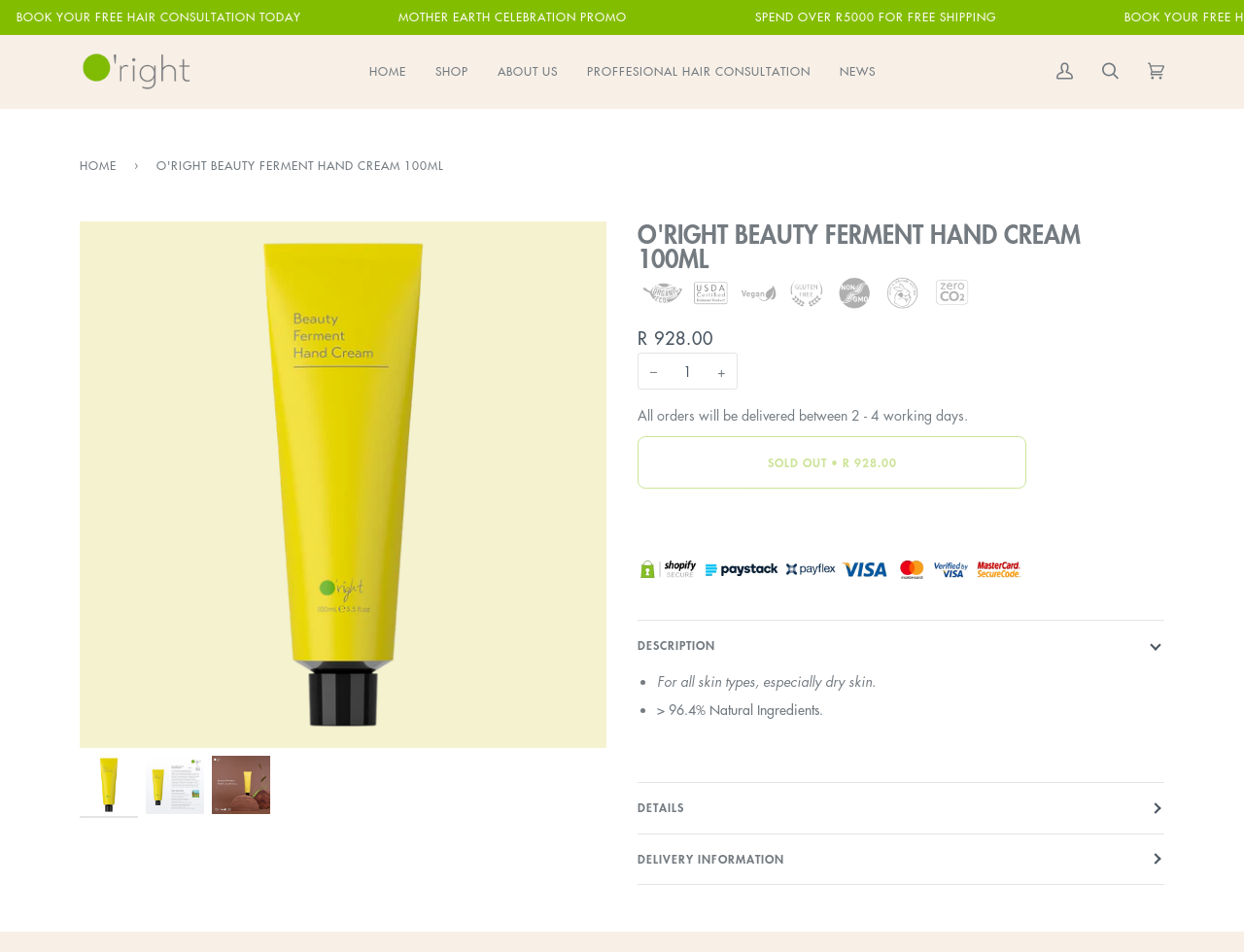Indicate the bounding box coordinates of the clickable region to achieve the following instruction: "View product details."

[0.512, 0.652, 0.936, 0.704]